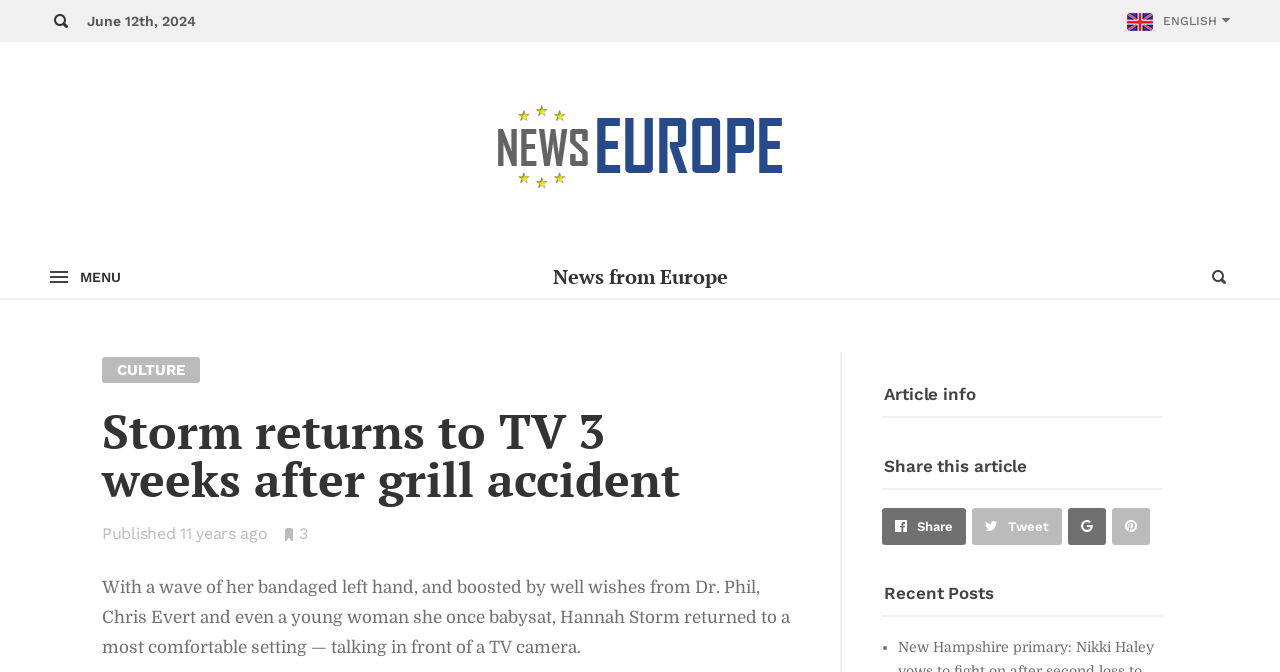Please identify the bounding box coordinates of the clickable area that will fulfill the following instruction: "View more articles in World News". The coordinates should be in the format of four float numbers between 0 and 1, i.e., [left, top, right, bottom].

[0.727, 0.043, 0.816, 0.083]